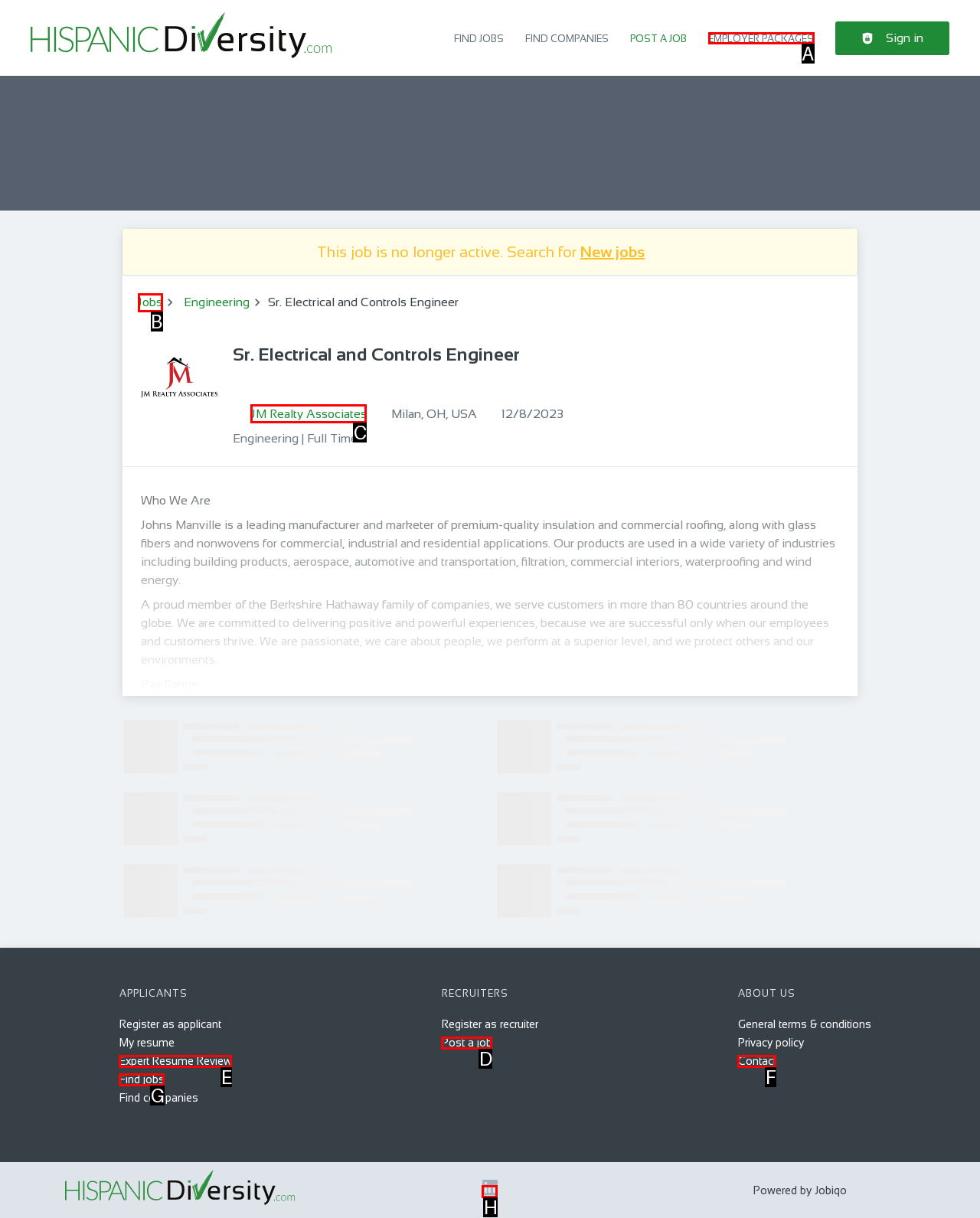Pick the option that should be clicked to perform the following task: View company information
Answer with the letter of the selected option from the available choices.

C